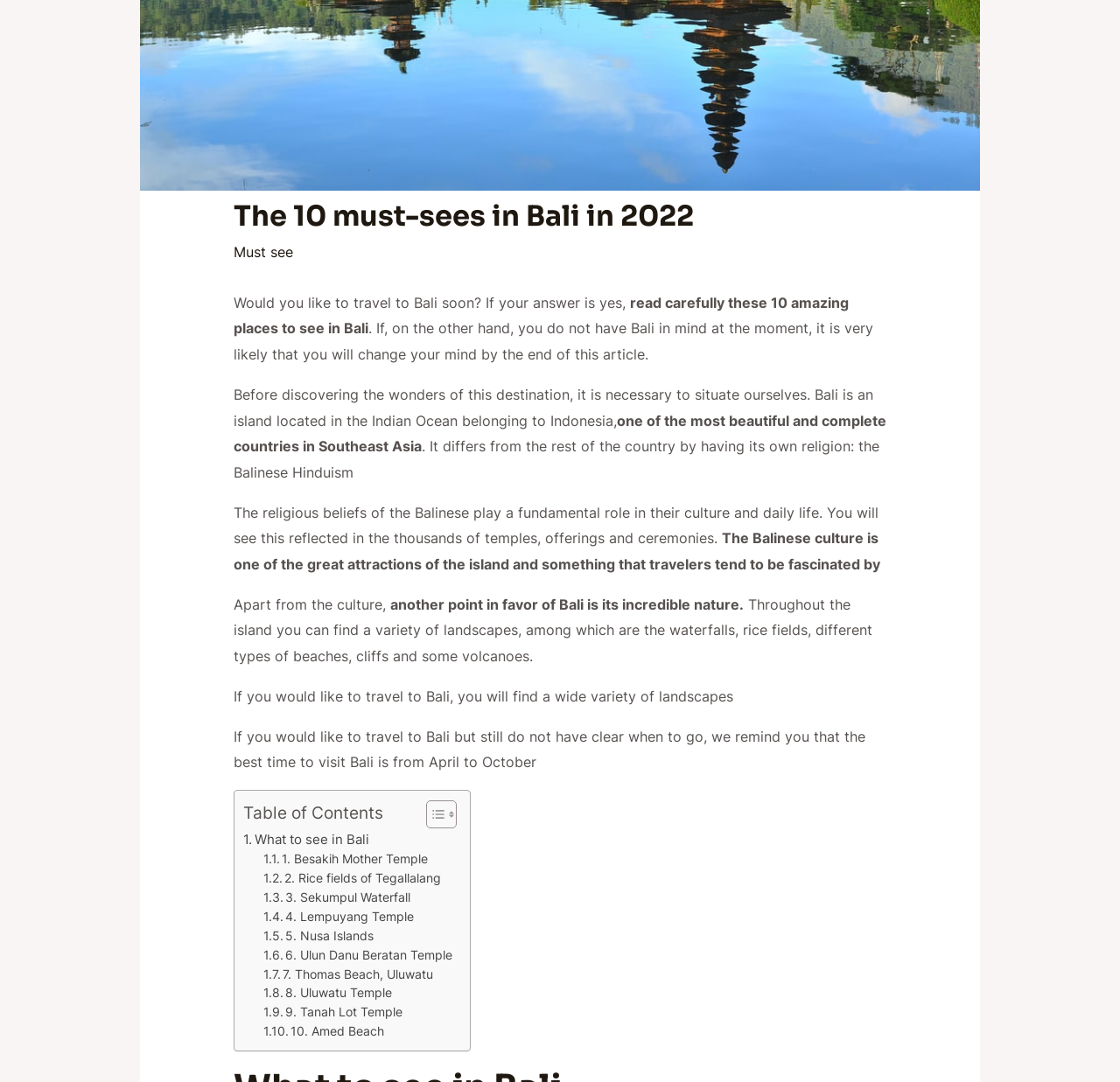Using the provided description Previous Post, find the bounding box coordinates for the UI element. Provide the coordinates in (top-left x, top-left y, bottom-right x, bottom-right y) format, ensuring all values are between 0 and 1.

None